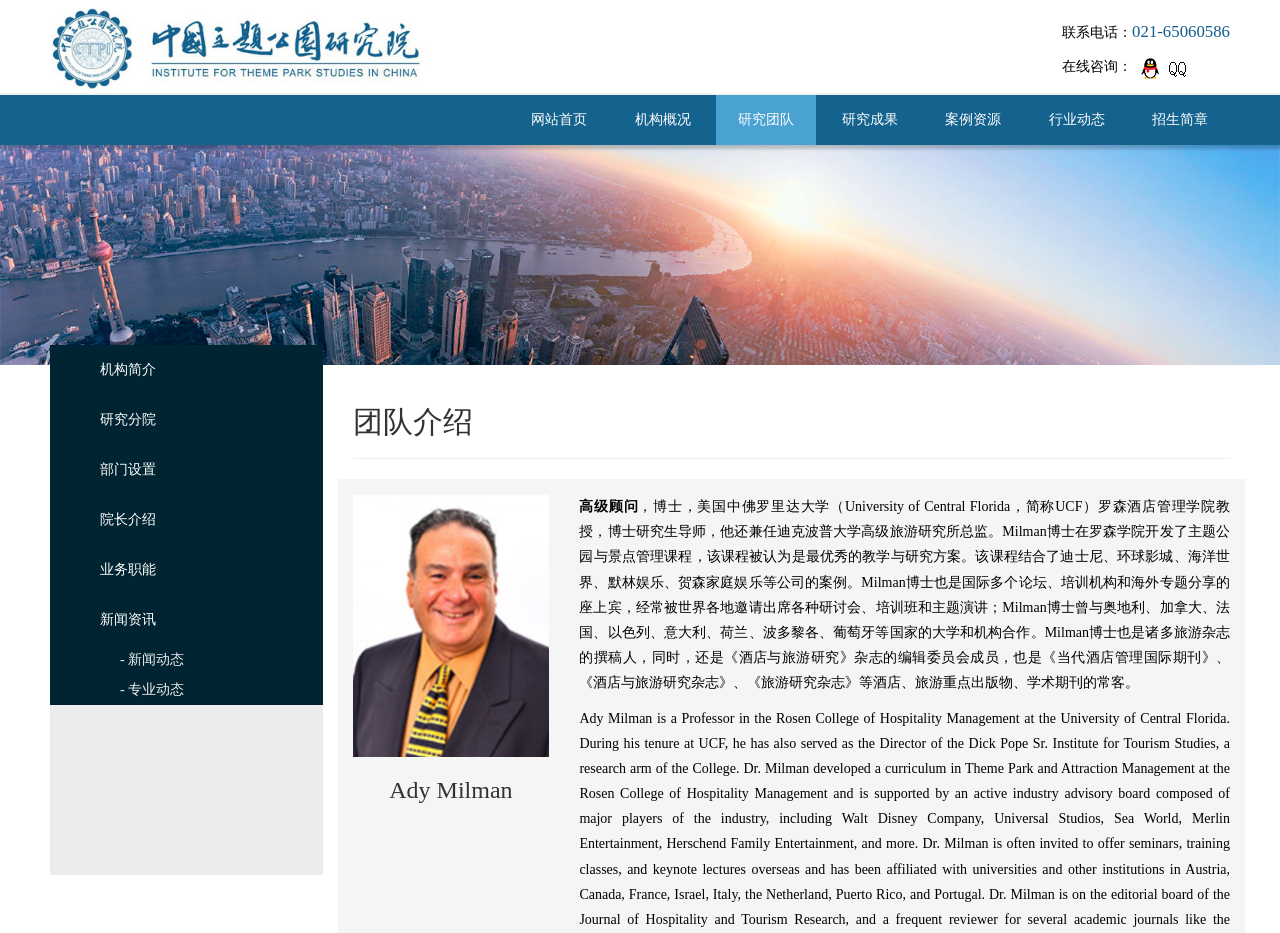Using the element description 部门设置, predict the bounding box coordinates for the UI element. Provide the coordinates in (top-left x, top-left y, bottom-right x, bottom-right y) format with values ranging from 0 to 1.

[0.039, 0.477, 0.252, 0.531]